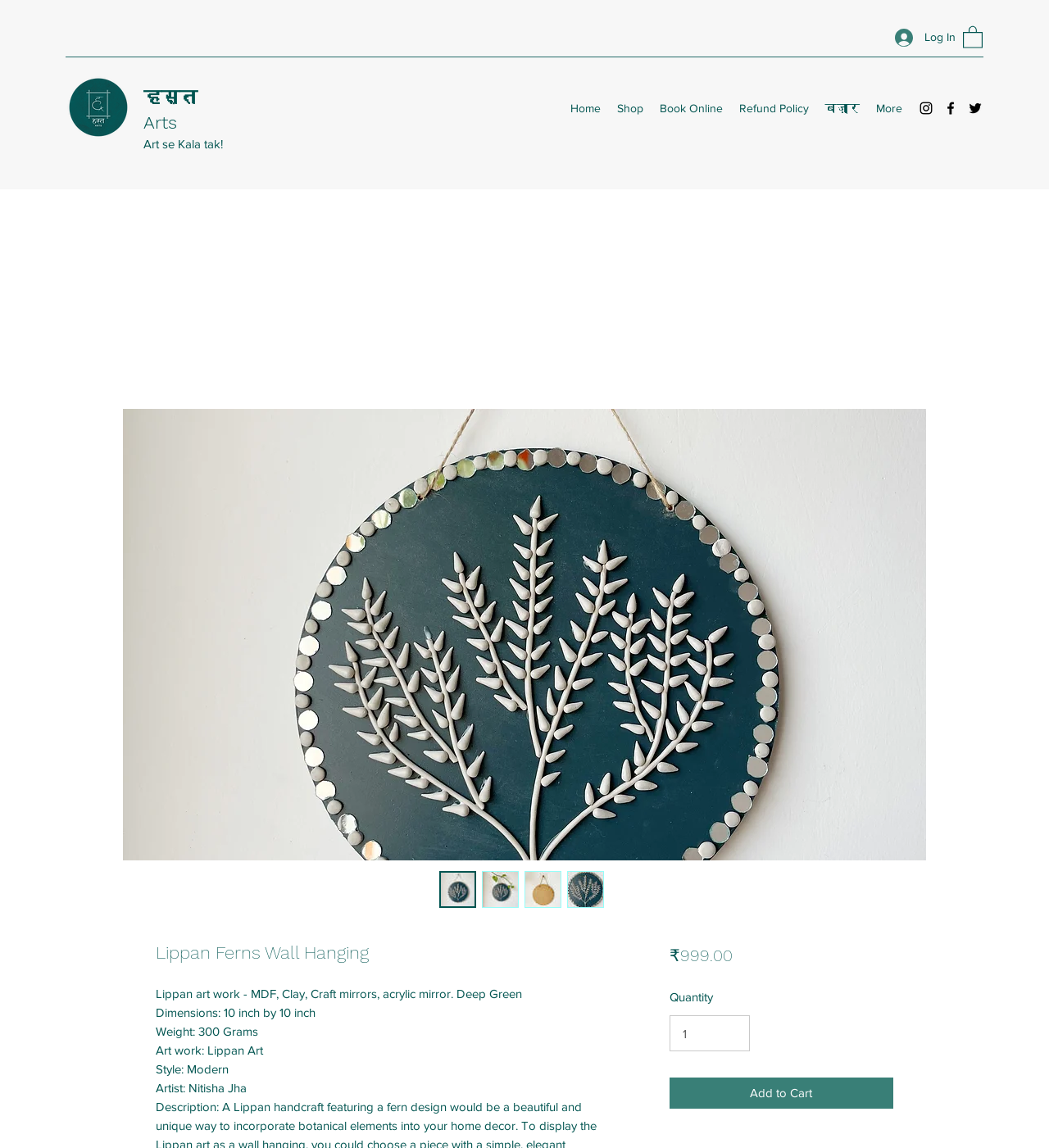Summarize the contents and layout of the webpage in detail.

This webpage is a product page for a Lippan Ferns Wall Hanging artwork. At the top right corner, there are two buttons: "Log In" and another button with no text. Below these buttons, there is a link "Untitled" with an accompanying image. The website's title "हस्तArts" is displayed prominently, followed by a tagline "Art se Kala tak!".

The main navigation menu is located in the middle of the top section, with links to "Home", "Shop", "Book Online", "Refund Policy", "बज़ार", and "More". On the top right side, there is a social media bar with links to Instagram, Facebook, and Twitter, each accompanied by an icon.

The product information is displayed in a large section below the navigation menu. A large image of the Lippan Ferns Wall Hanging artwork is shown, with four smaller thumbnail images below it. The product title "Lippan Ferns Wall Hanging" is displayed in a heading, followed by a description of the artwork, including the materials used, dimensions, weight, art style, and artist.

Below the product description, there is a section displaying the price "₹999.00" and a label "Price". Next to the price, there is a quantity selector with a default value of 1, and a button to "Add to Cart".